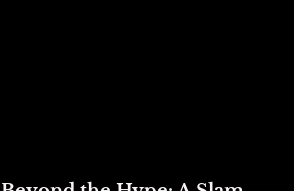Examine the image carefully and respond to the question with a detailed answer: 
What does the phrase 'Slam Dunk' epitomize in the context of the article?

The phrase 'Slam Dunk' is used in the title to hint at the potential benefits and strategies involved in online basketball betting, suggesting that the article will provide readers with valuable insights and approaches to succeed in this area.